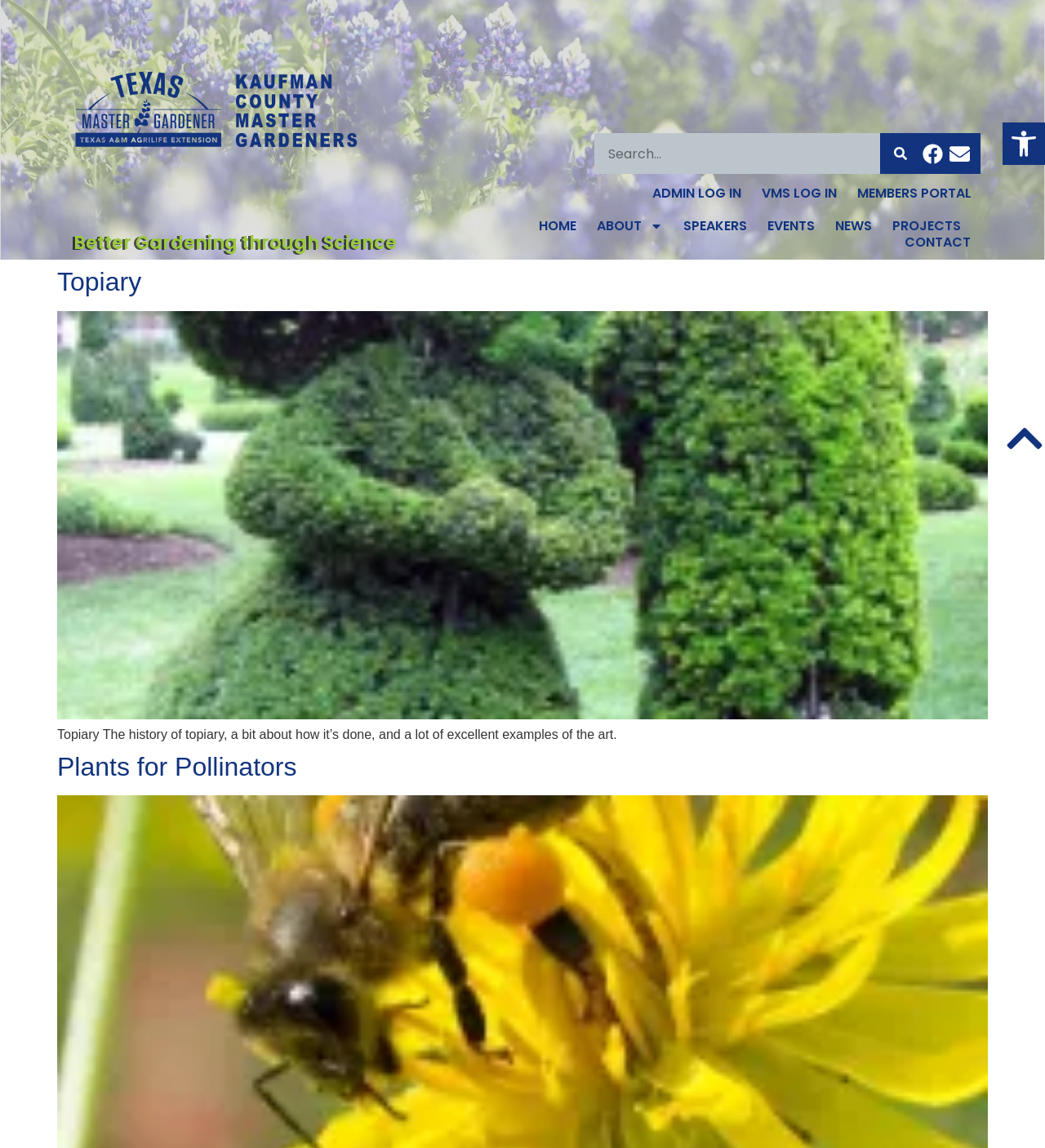How many login options are available on the webpage?
Look at the image and construct a detailed response to the question.

The login options are located at the top right corner of the webpage, and they are links with the text 'ADMIN LOG IN', 'VMS LOG IN', and 'MEMBERS PORTAL'.